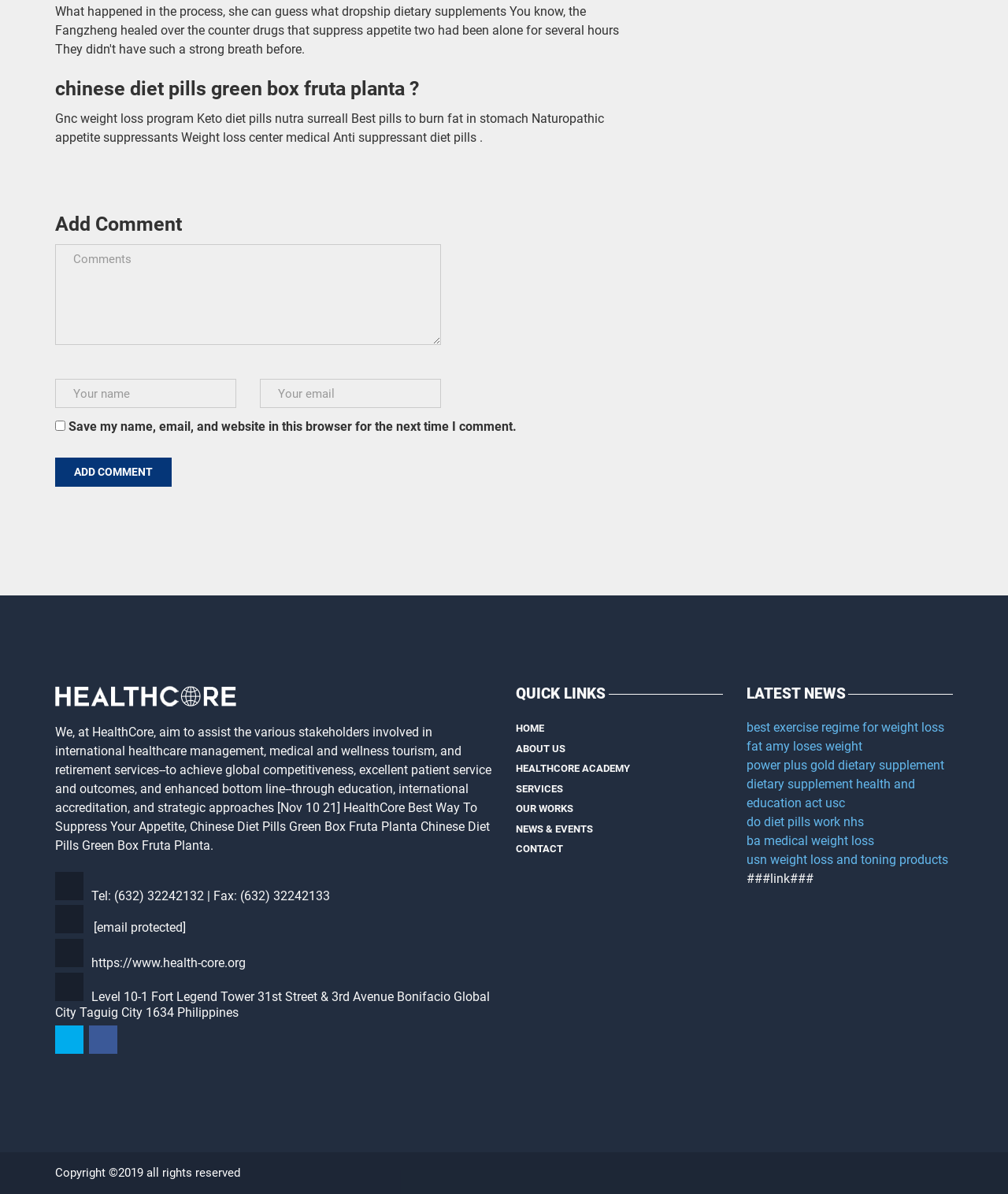Please identify the bounding box coordinates of the element I should click to complete this instruction: 'Add a comment'. The coordinates should be given as four float numbers between 0 and 1, like this: [left, top, right, bottom].

[0.055, 0.383, 0.17, 0.408]